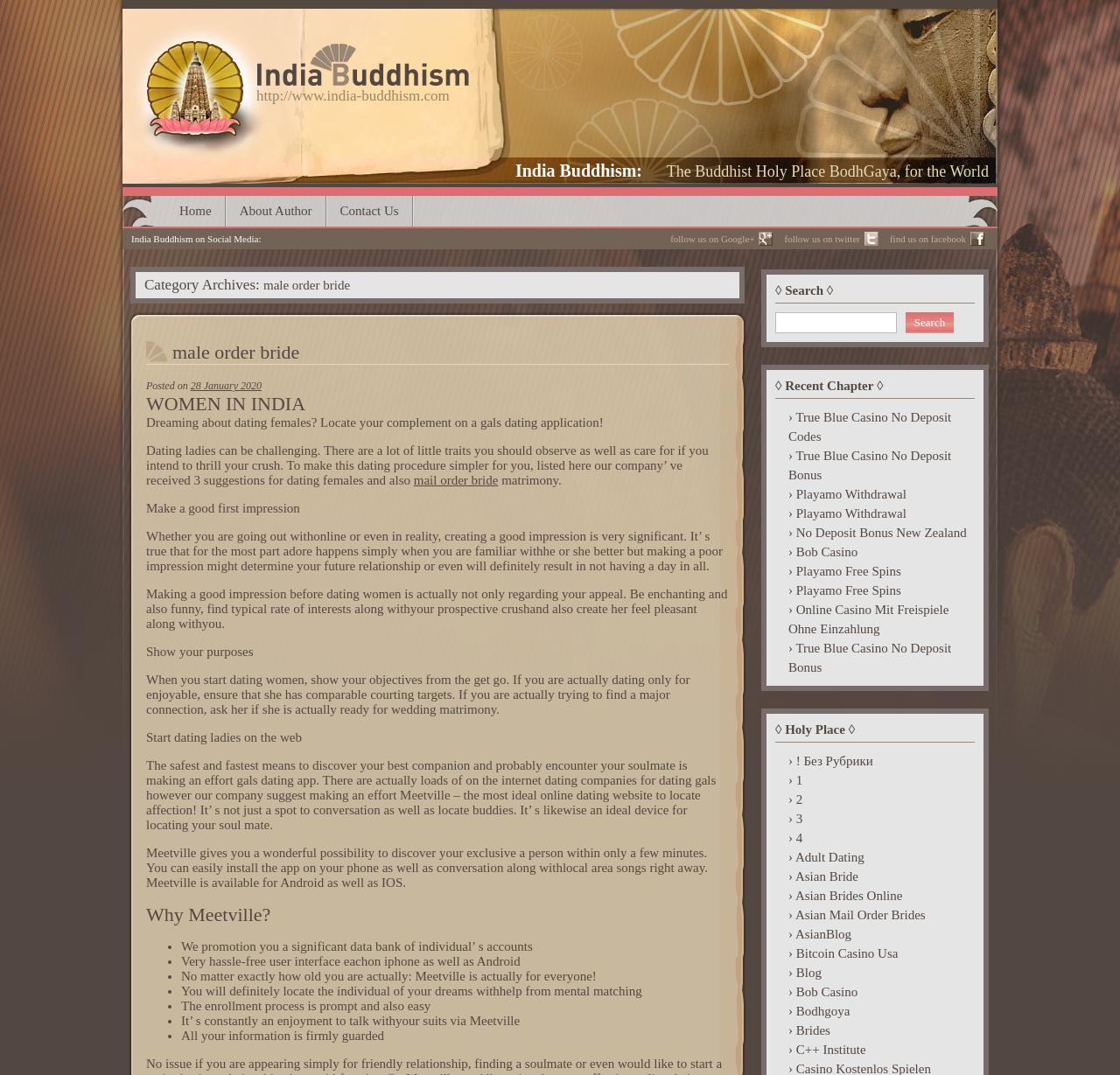Show the bounding box coordinates of the element that should be clicked to complete the task: "Search for something".

[0.692, 0.29, 0.801, 0.31]